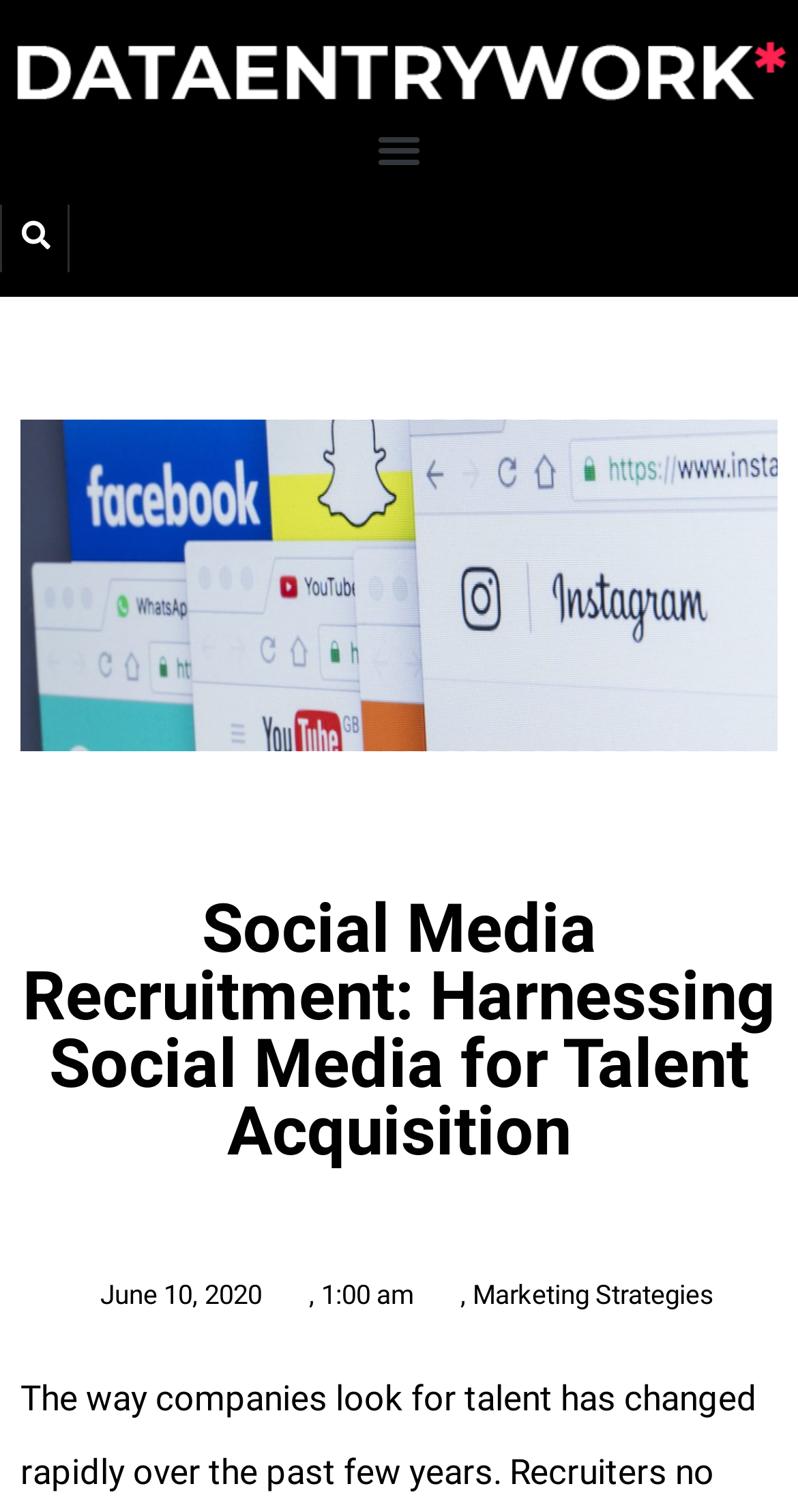Given the element description Search, predict the bounding box coordinates for the UI element in the webpage screenshot. The format should be (top-left x, top-left y, bottom-right x, bottom-right y), and the values should be between 0 and 1.

[0.003, 0.135, 0.087, 0.18]